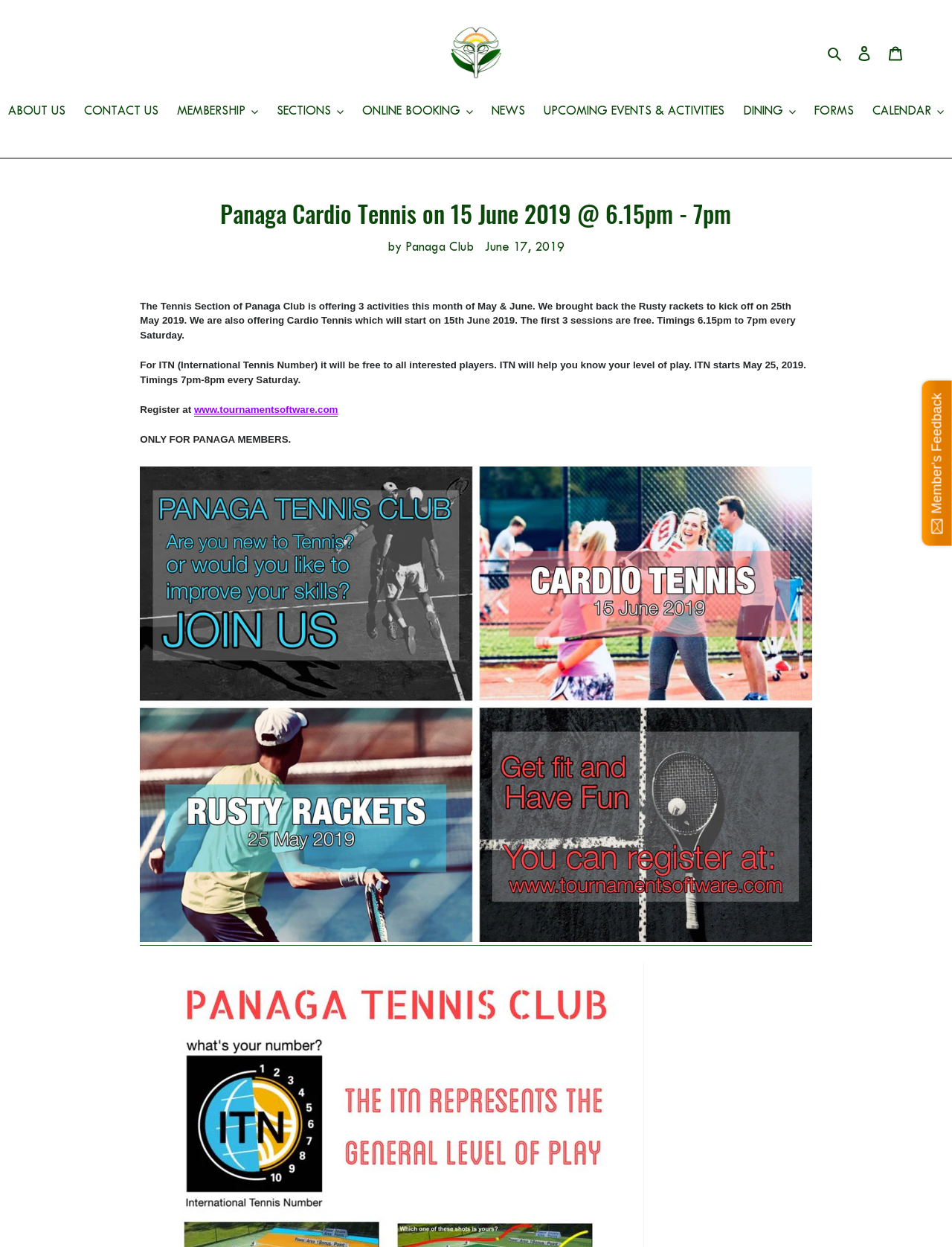Show the bounding box coordinates of the element that should be clicked to complete the task: "Go to the 'E-PORTAL' page".

None